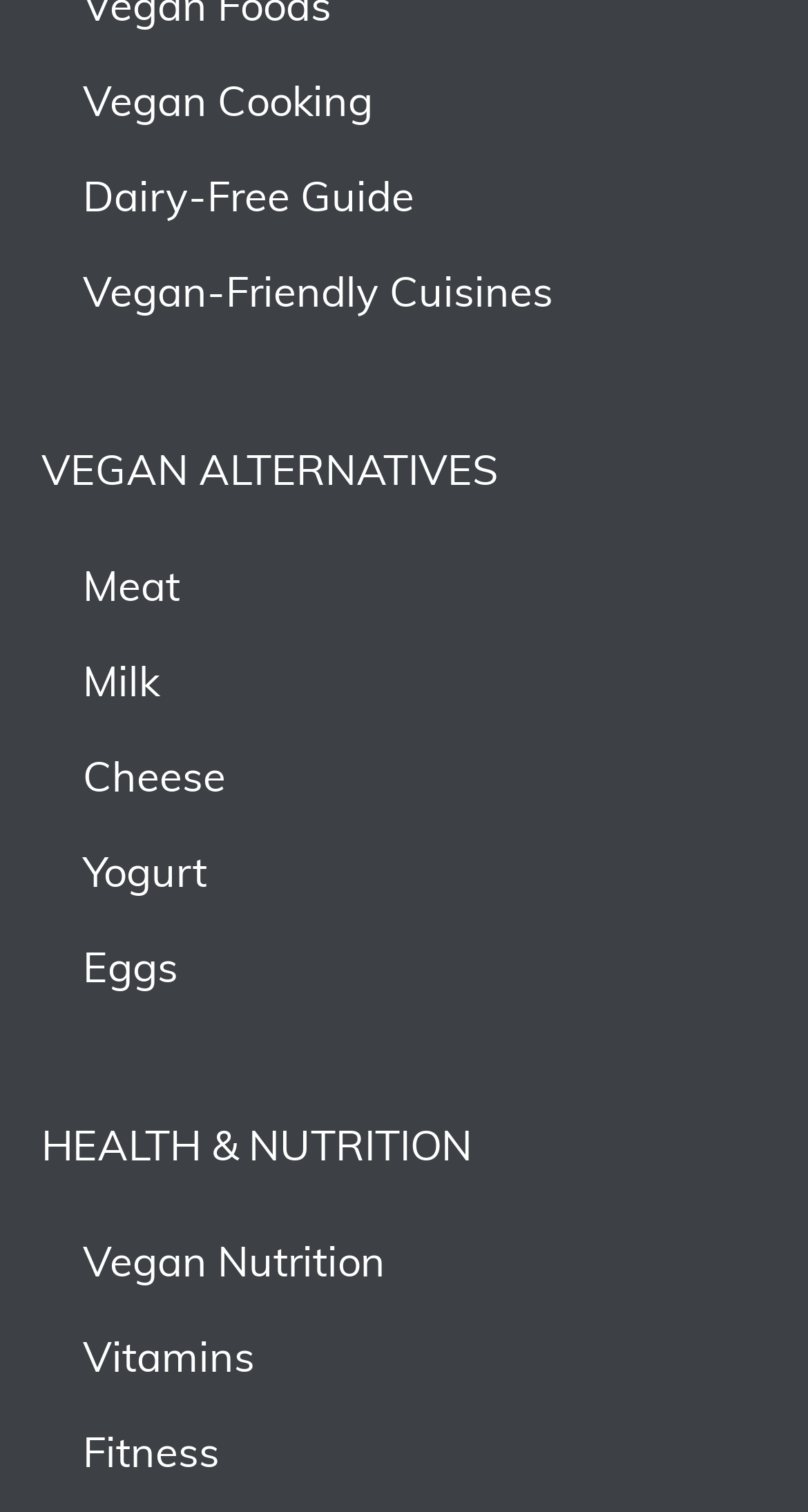How many dairy-free alternatives are listed?
Look at the screenshot and give a one-word or phrase answer.

4